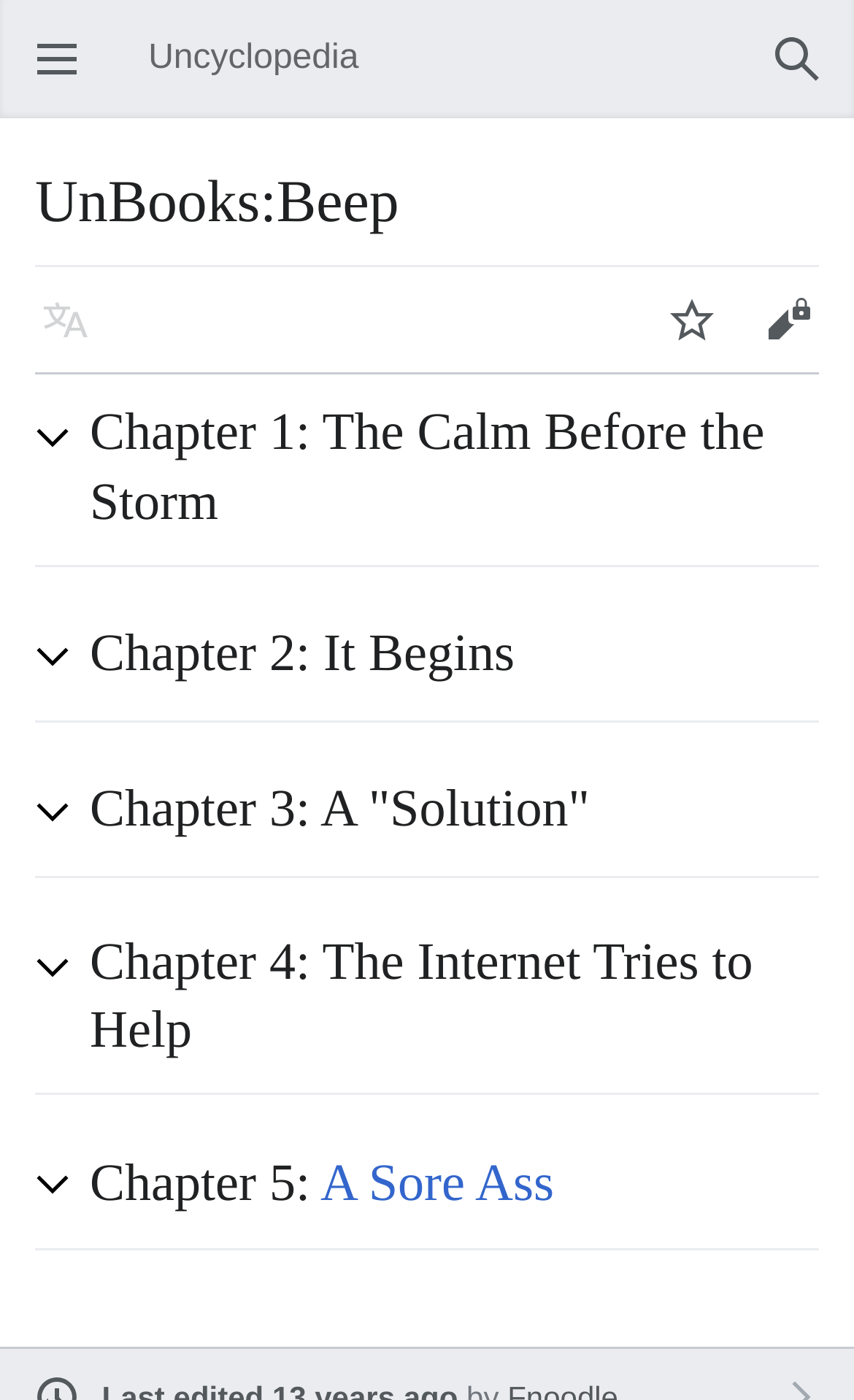Examine the image carefully and respond to the question with a detailed answer: 
What is the last chapter of the book?

I looked at the list of chapter headings and determined that the last one is 'Chapter 5: A Sore Ass'.